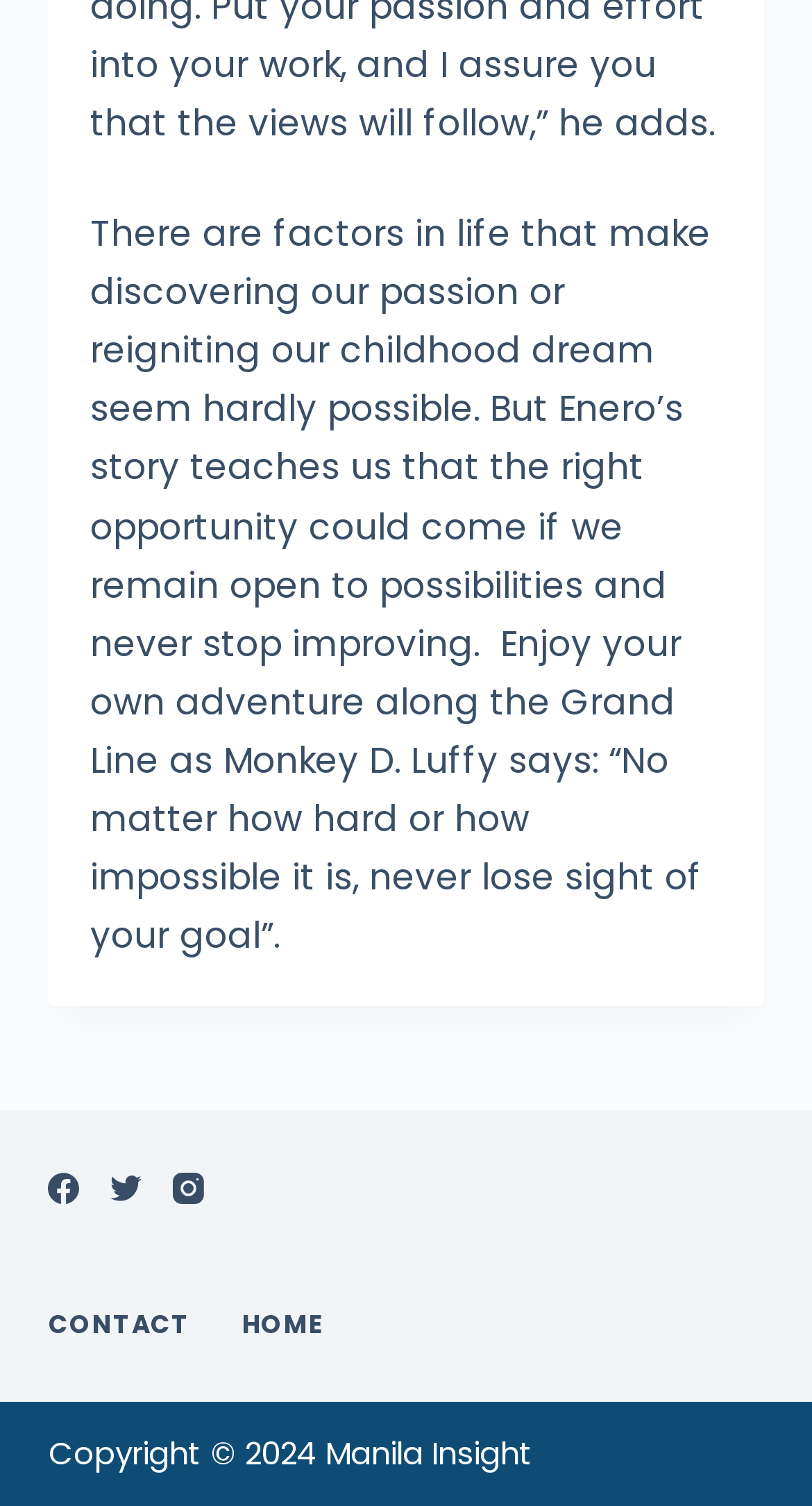What is the copyright year?
Refer to the screenshot and respond with a concise word or phrase.

2024